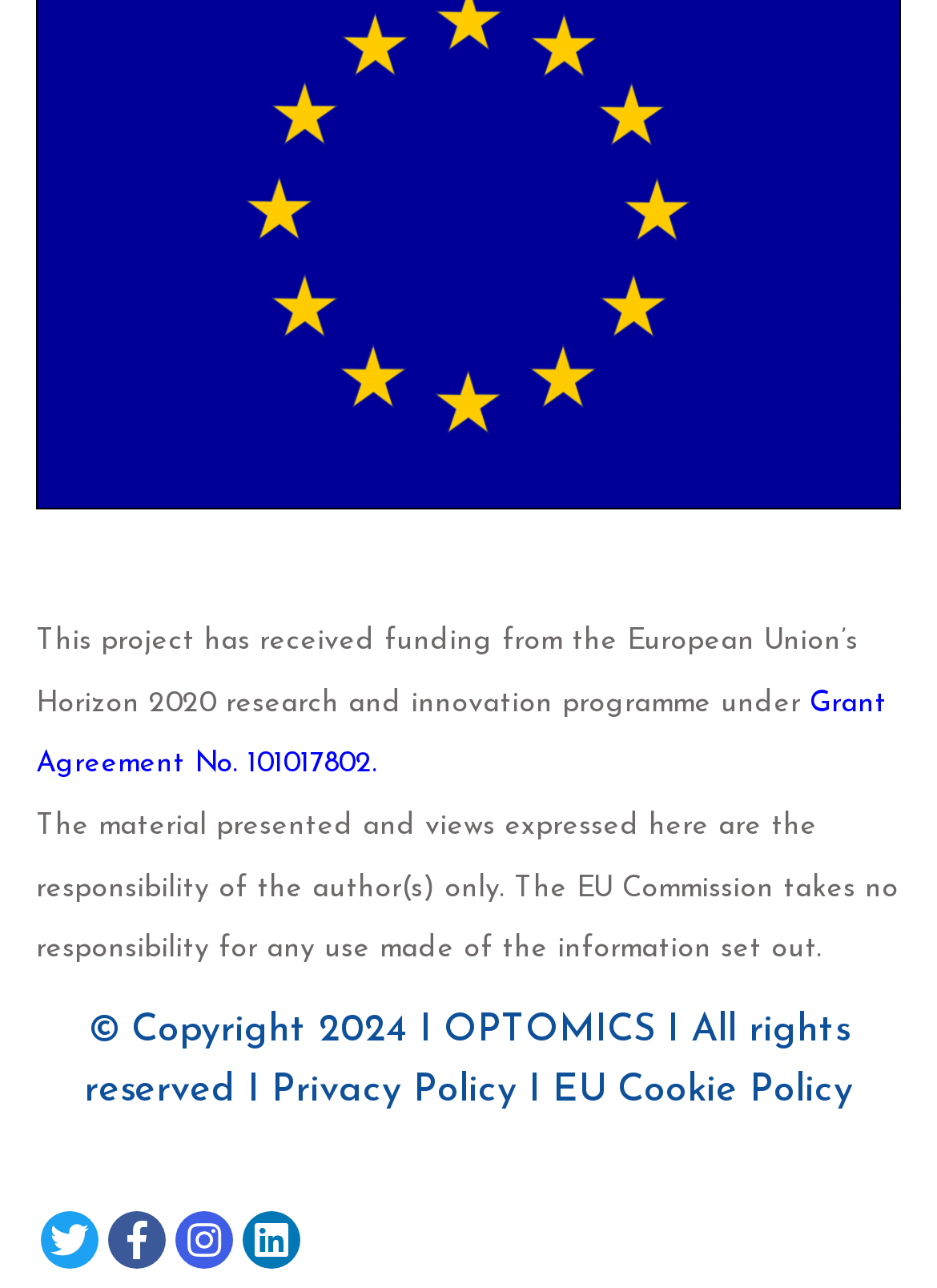From the webpage screenshot, predict the bounding box of the UI element that matches this description: "title="Facebook"".

[0.115, 0.94, 0.177, 0.985]